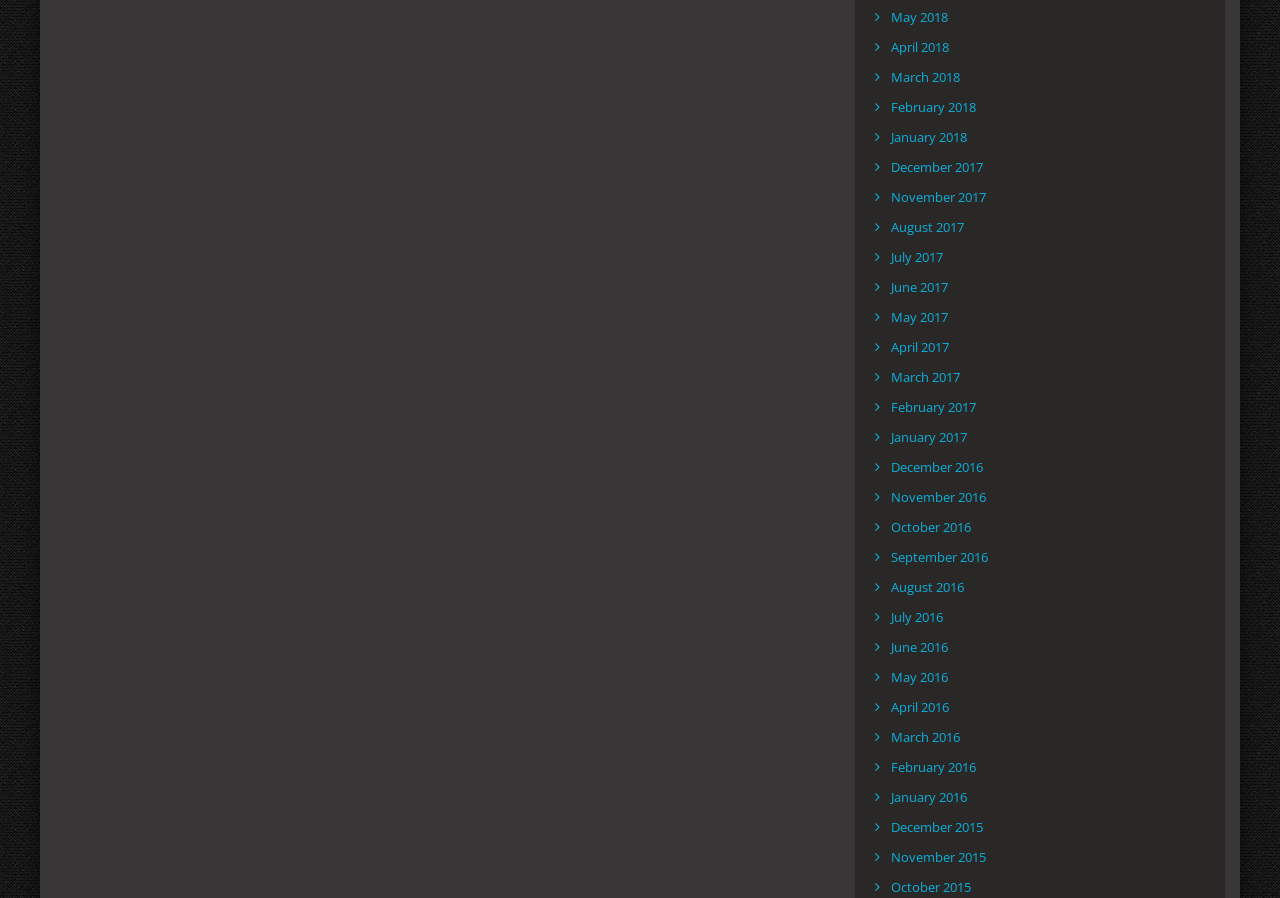What is the pattern of the links?
Please craft a detailed and exhaustive response to the question.

The links on the webpage follow a pattern of monthly archive links, with each link representing a specific month and year. This suggests that the webpage is an archive of content organized by month and year.